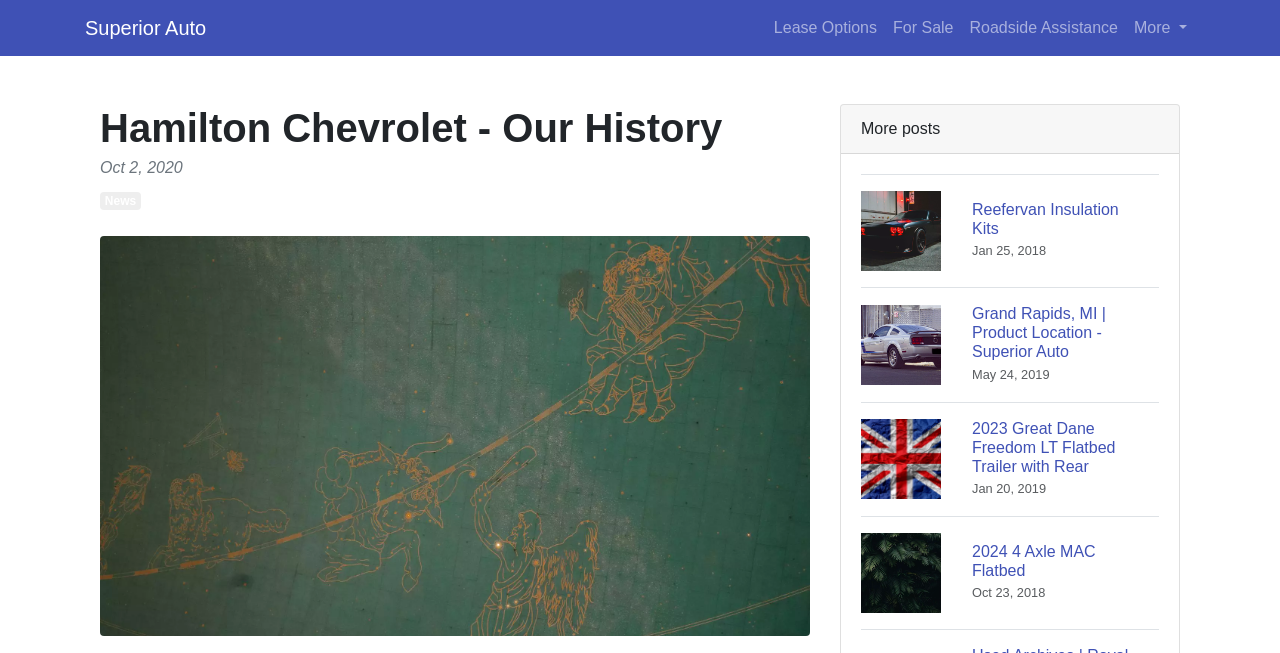Provide the bounding box coordinates of the HTML element described by the text: "Lease Options".

[0.598, 0.012, 0.691, 0.074]